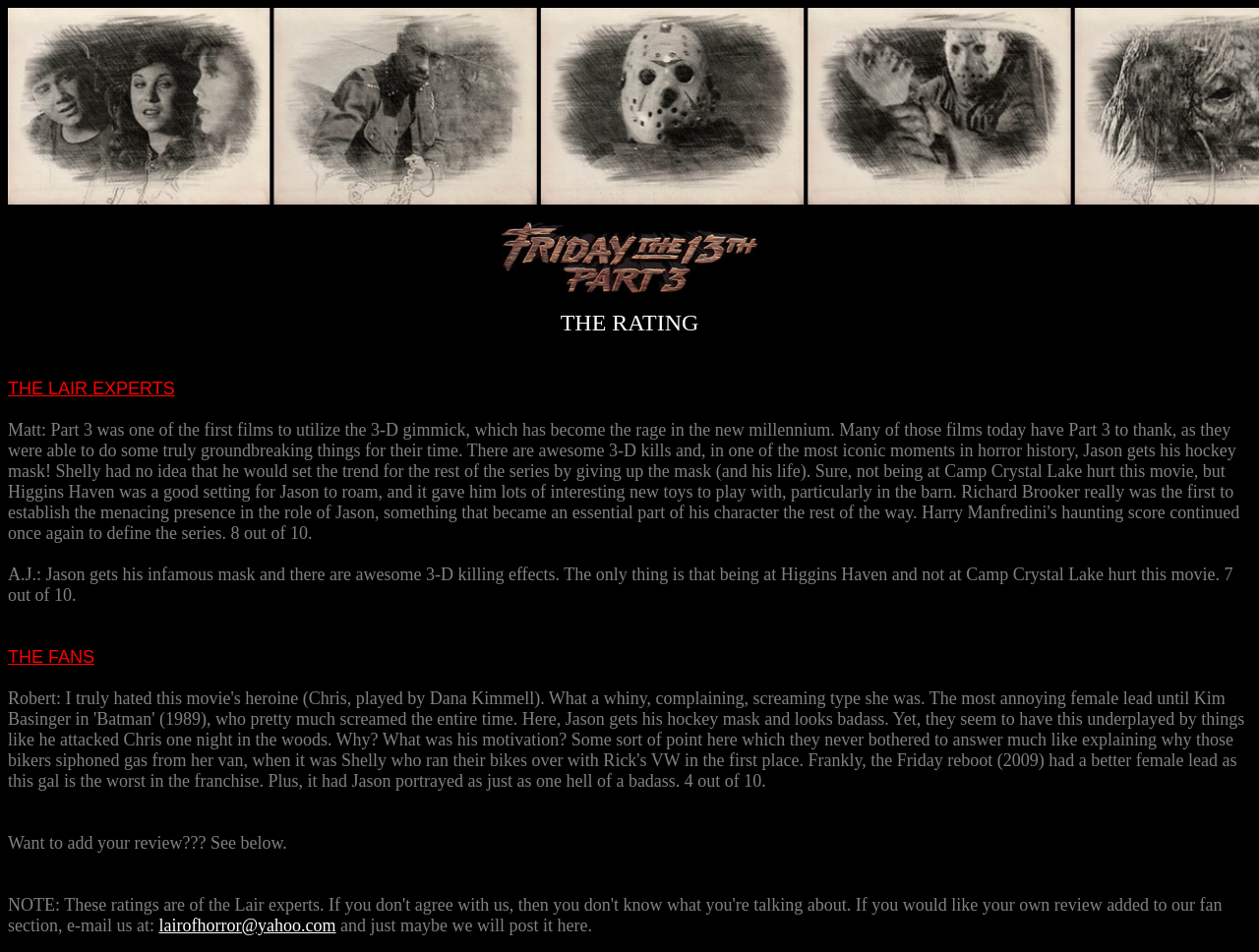Return the bounding box coordinates of the UI element that corresponds to this description: "lairofhorror@yahoo.com". The coordinates must be given as four float numbers in the range of 0 and 1, [left, top, right, bottom].

[0.126, 0.962, 0.267, 0.982]